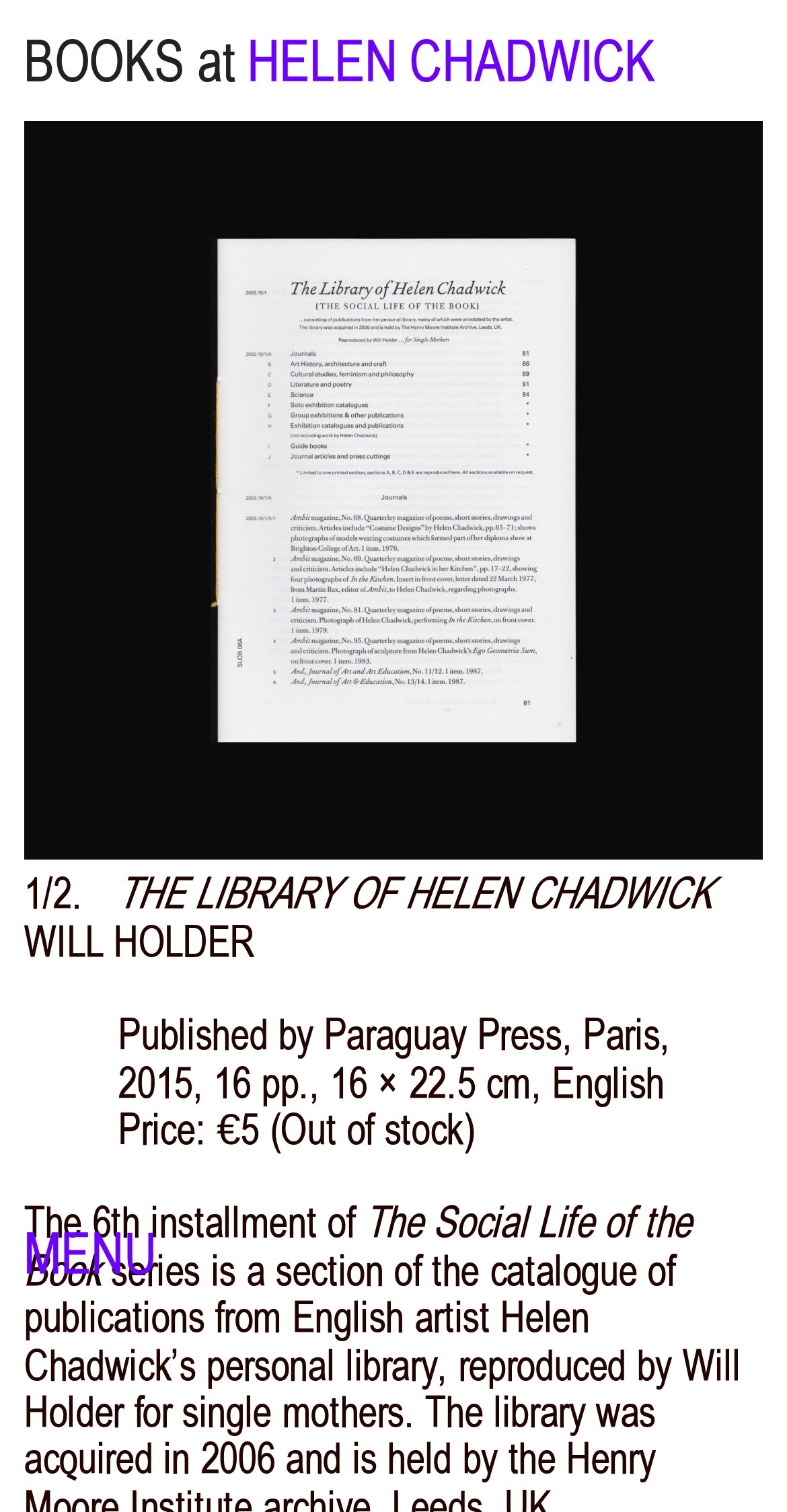What is the title of the book series?
Offer a detailed and full explanation in response to the question.

I found the title of the book series by looking at the StaticText element with the text 'The Social Life of the Book' at coordinates [0.031, 0.792, 0.879, 0.856].